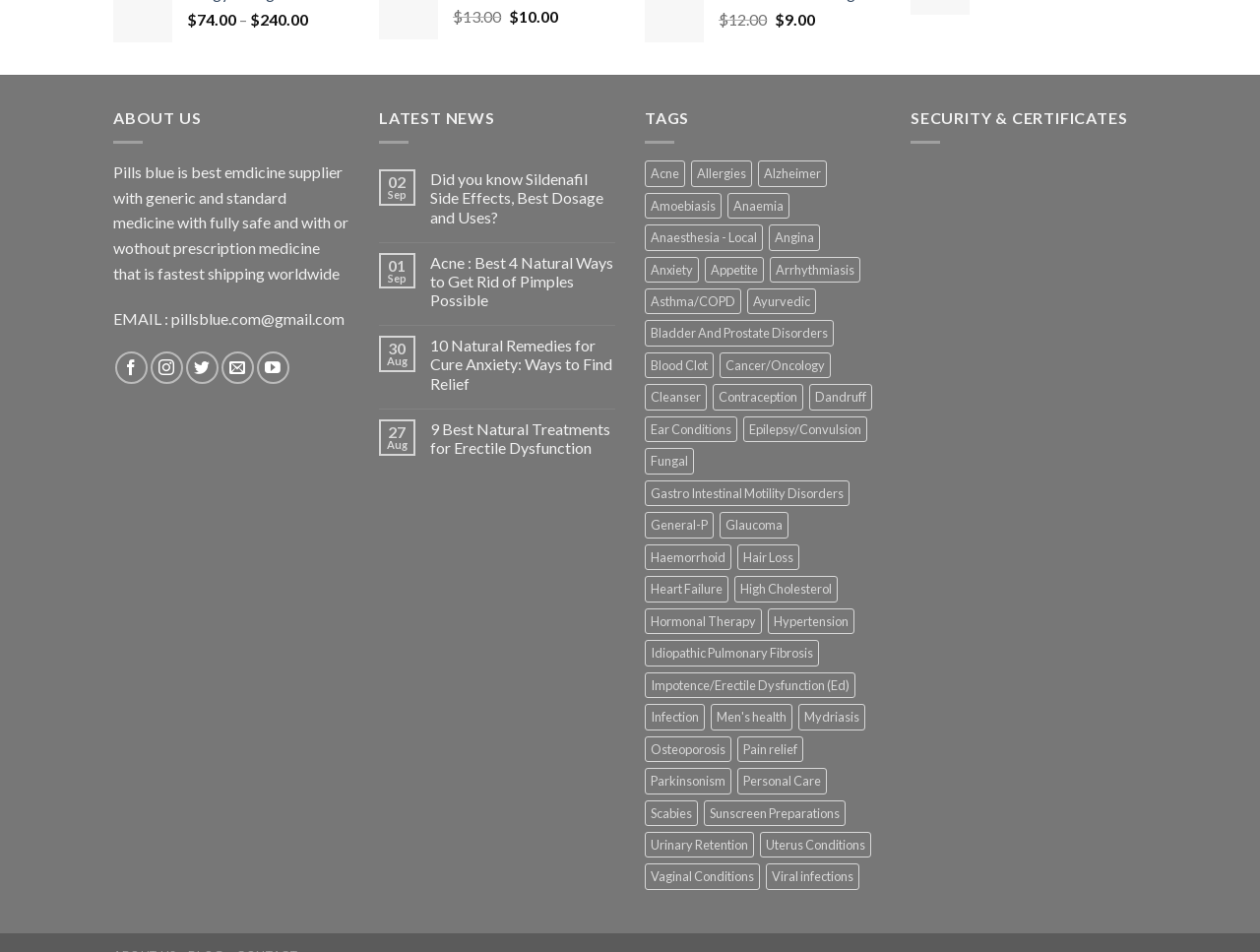Determine the bounding box coordinates for the HTML element mentioned in the following description: "Impotence/Erectile Dysfunction (Ed)". The coordinates should be a list of four floats ranging from 0 to 1, represented as [left, top, right, bottom].

[0.512, 0.706, 0.679, 0.733]